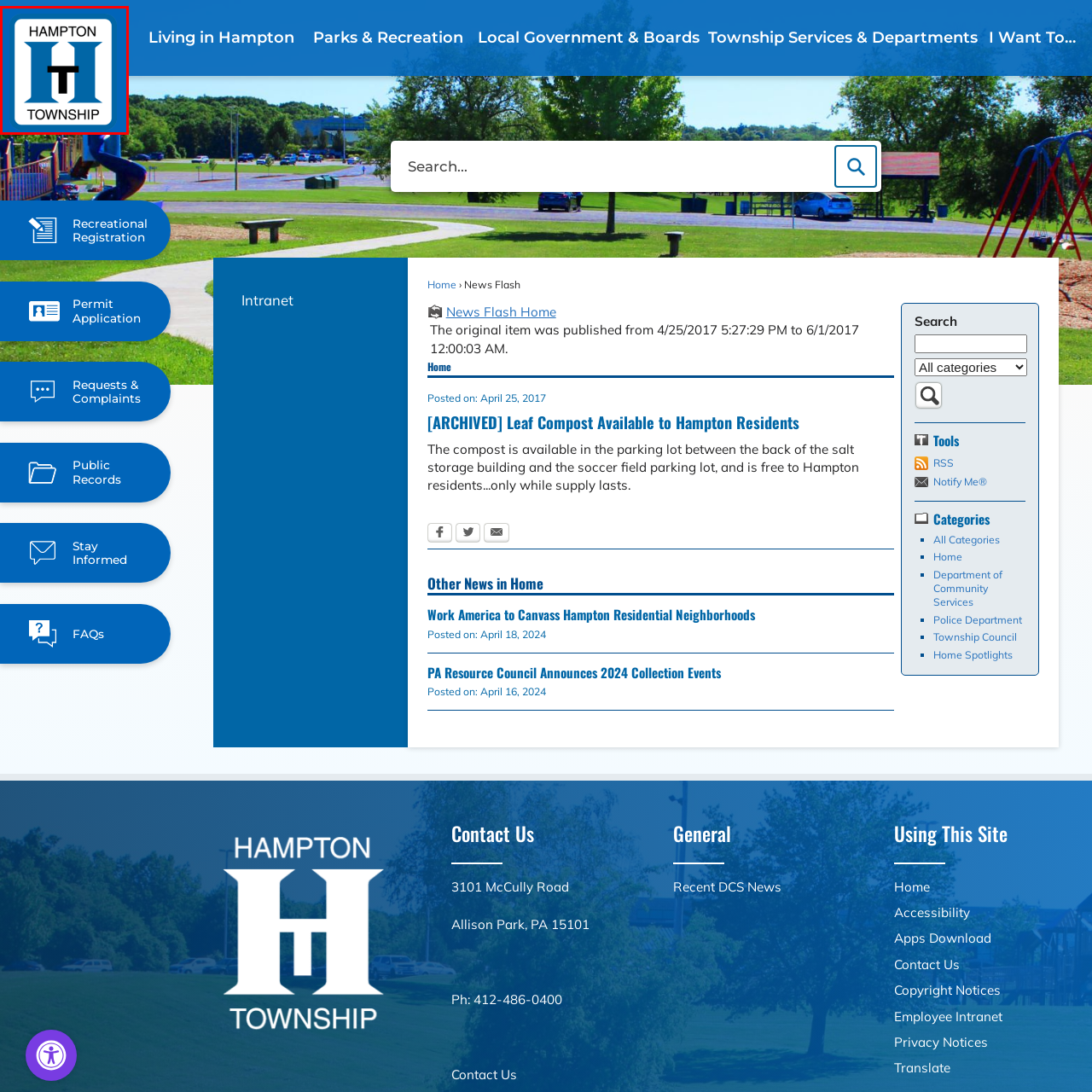Give an elaborate description of the visual elements within the red-outlined box.

This image features the logo of Hampton Township, set against a bold blue background. The logo prominently displays the word "HAMPTON" at the top, followed by a stylized letter "H" in a striking blue, with the word "TOWNSHIP" clearly marked beneath it. The design emphasizes the community identity of Hampton Township, reflecting its civic pride and commitment to local governance. This logo serves as an important visual representation for the township, often used in official communications and public materials.